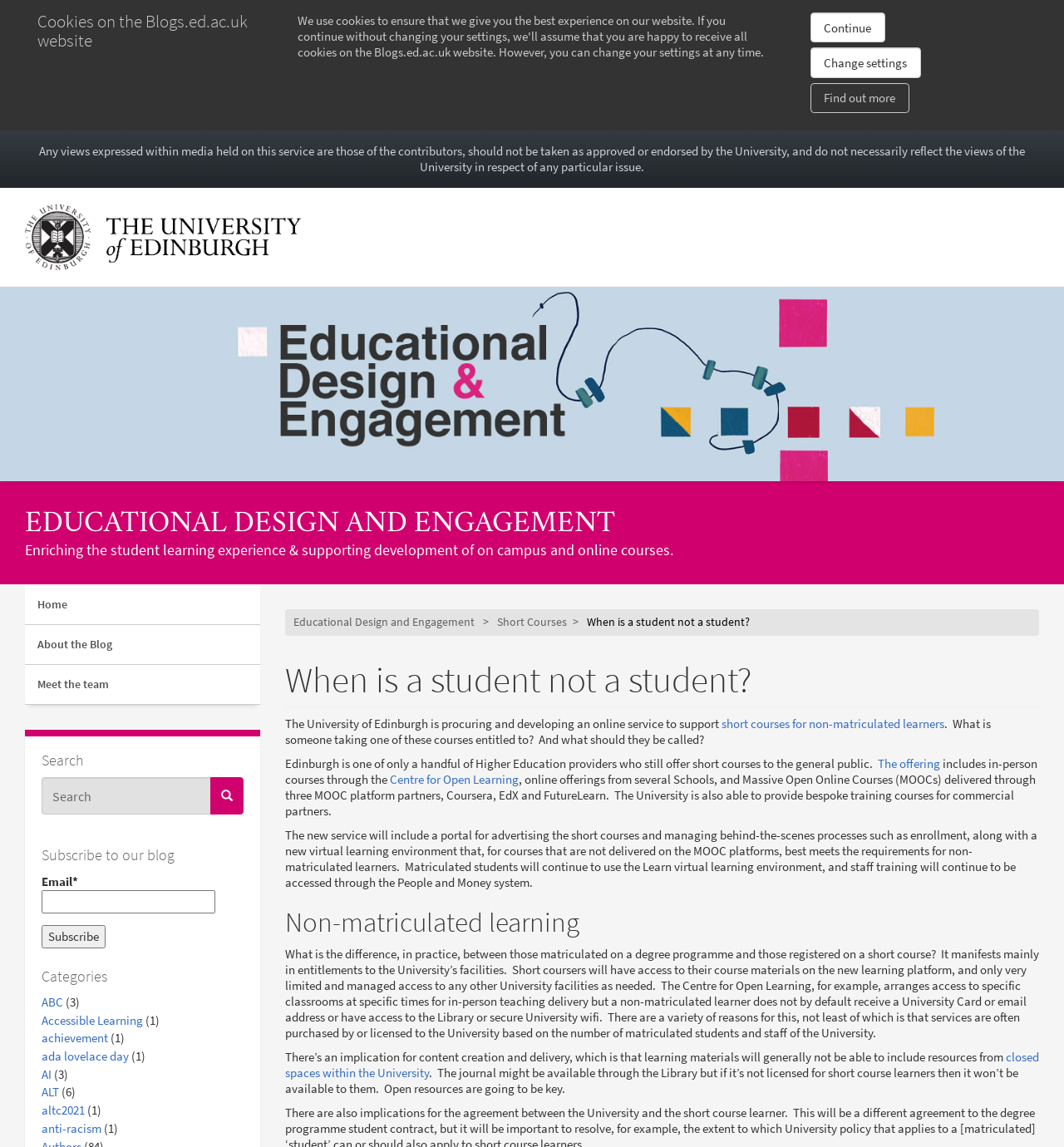Please identify the bounding box coordinates of the element's region that I should click in order to complete the following instruction: "Search for something". The bounding box coordinates consist of four float numbers between 0 and 1, i.e., [left, top, right, bottom].

[0.197, 0.678, 0.229, 0.71]